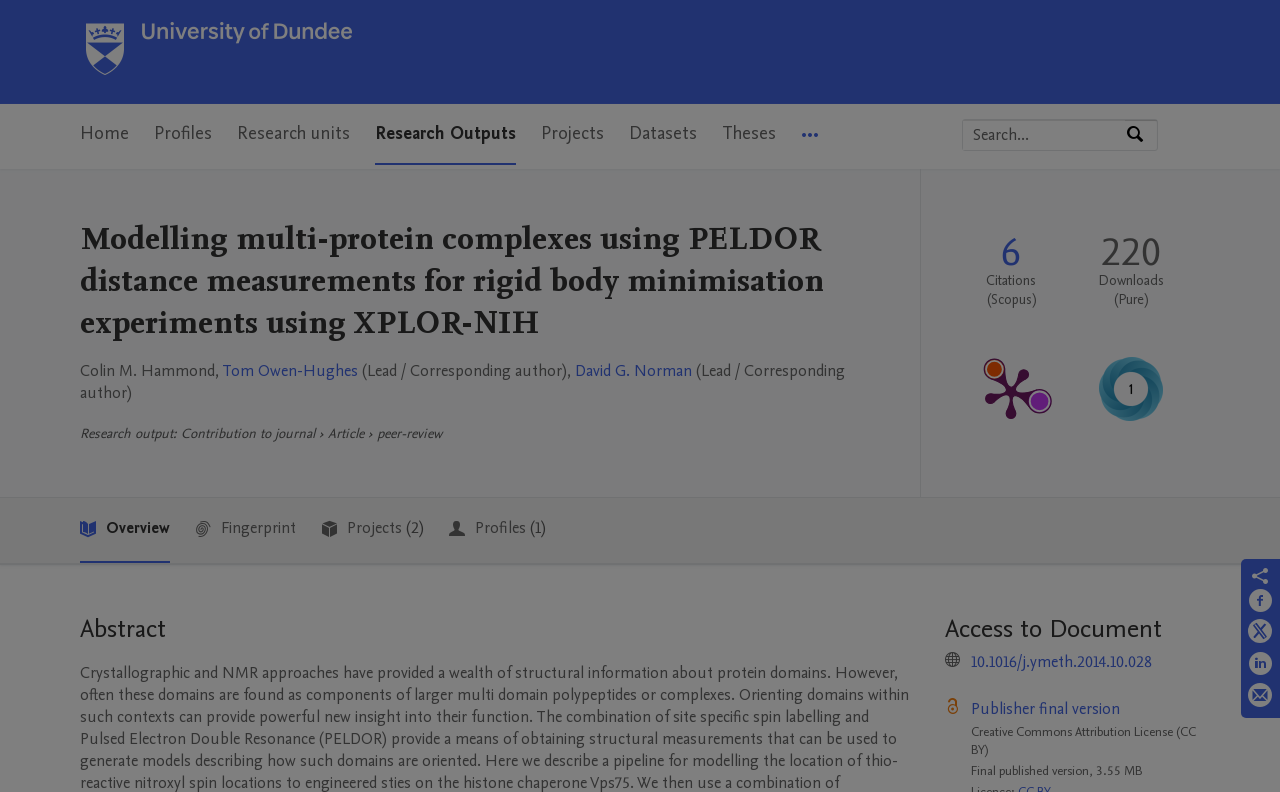Please determine the bounding box coordinates, formatted as (top-left x, top-left y, bottom-right x, bottom-right y), with all values as floating point numbers between 0 and 1. Identify the bounding box of the region described as: Research Outputs

[0.293, 0.131, 0.403, 0.208]